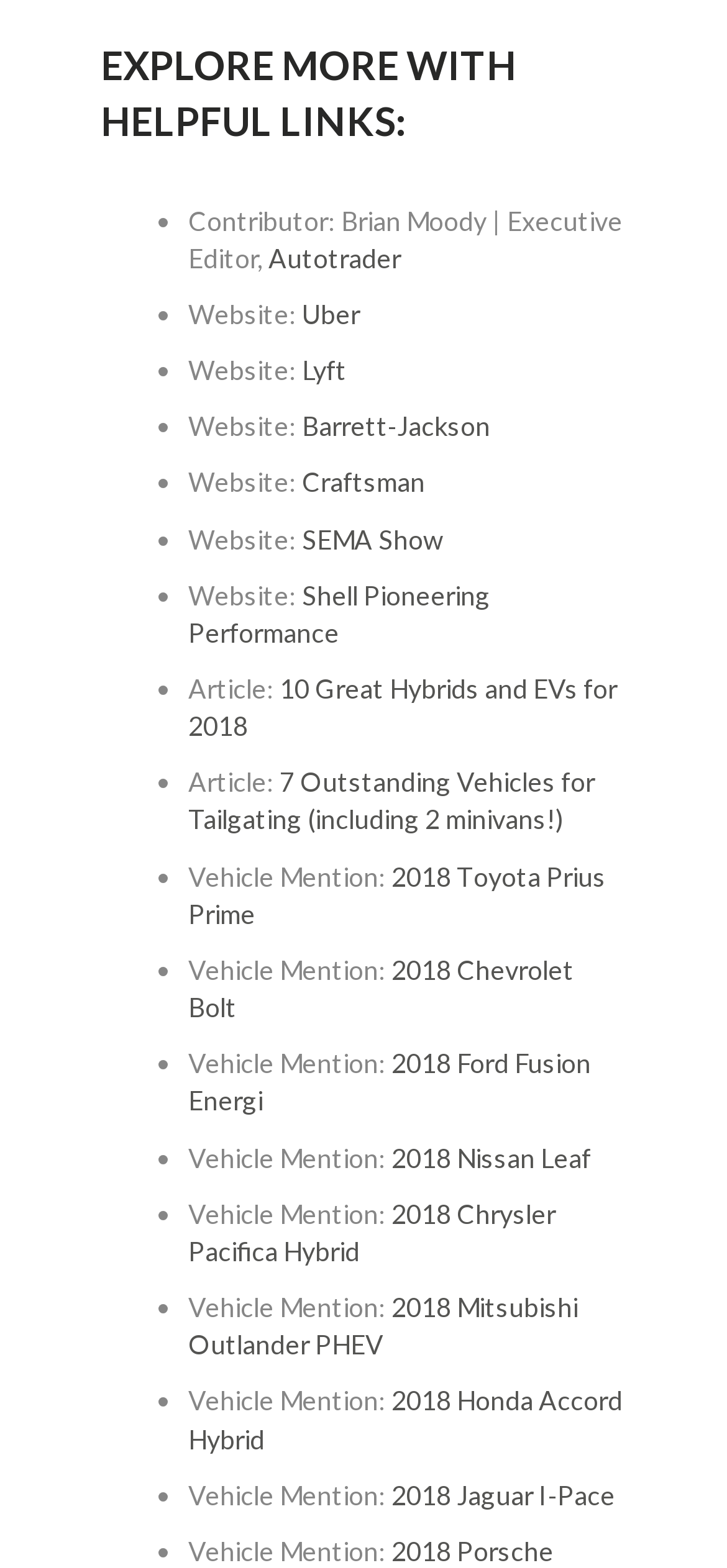What is the website mentioned after 'Website:'?
Refer to the image and give a detailed answer to the question.

The text 'Website:' is followed by a link to 'Autotrader', which is a website mentioned in the list of helpful links.